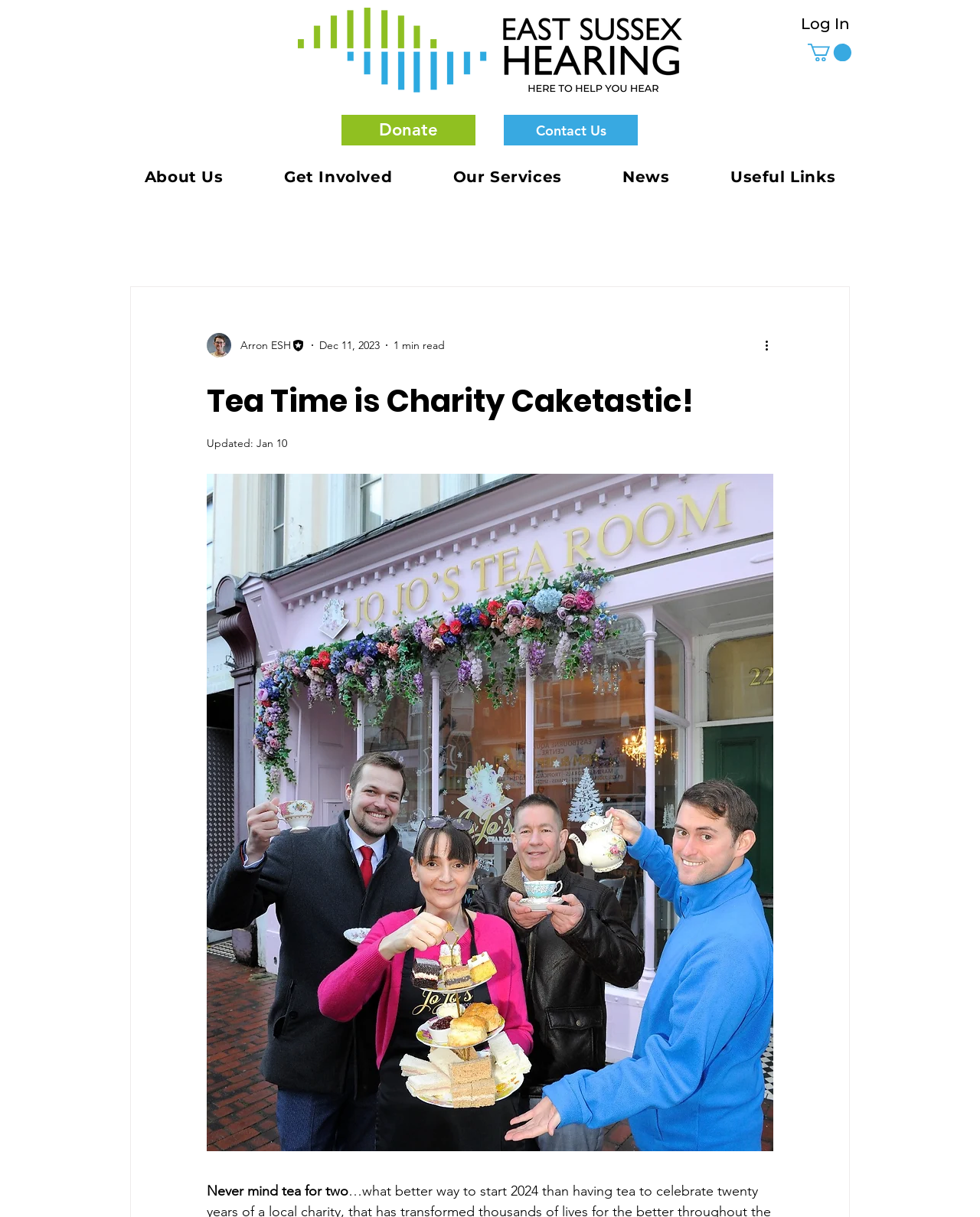What type of content is presented in the section with the link 'News'?
Based on the image, answer the question with as much detail as possible.

I inferred this answer by examining the link element with the text 'News', which is commonly used to navigate to a section featuring news articles or updates.